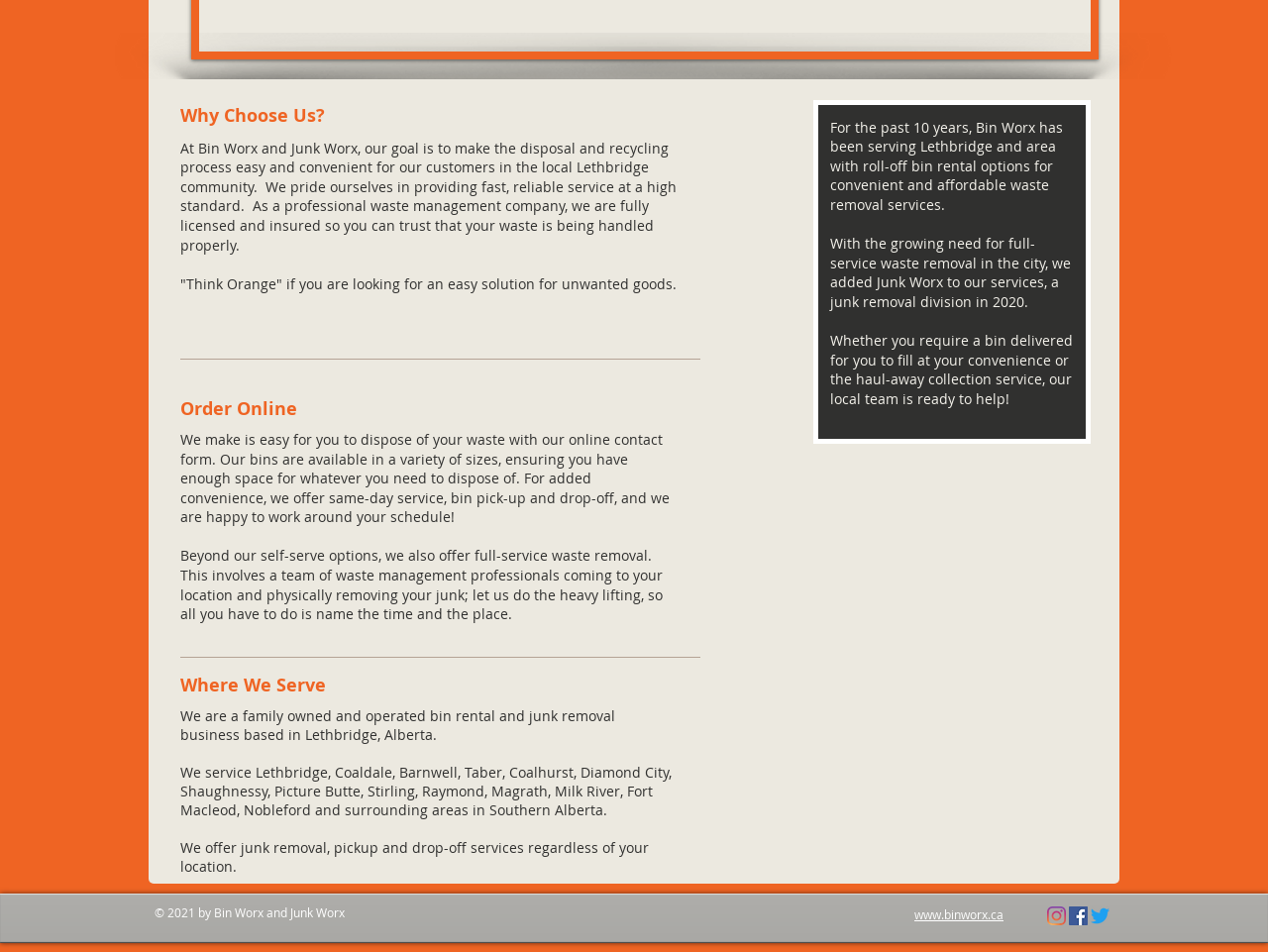Using the element description: "www.binworx.ca", determine the bounding box coordinates for the specified UI element. The coordinates should be four float numbers between 0 and 1, [left, top, right, bottom].

[0.721, 0.952, 0.791, 0.969]